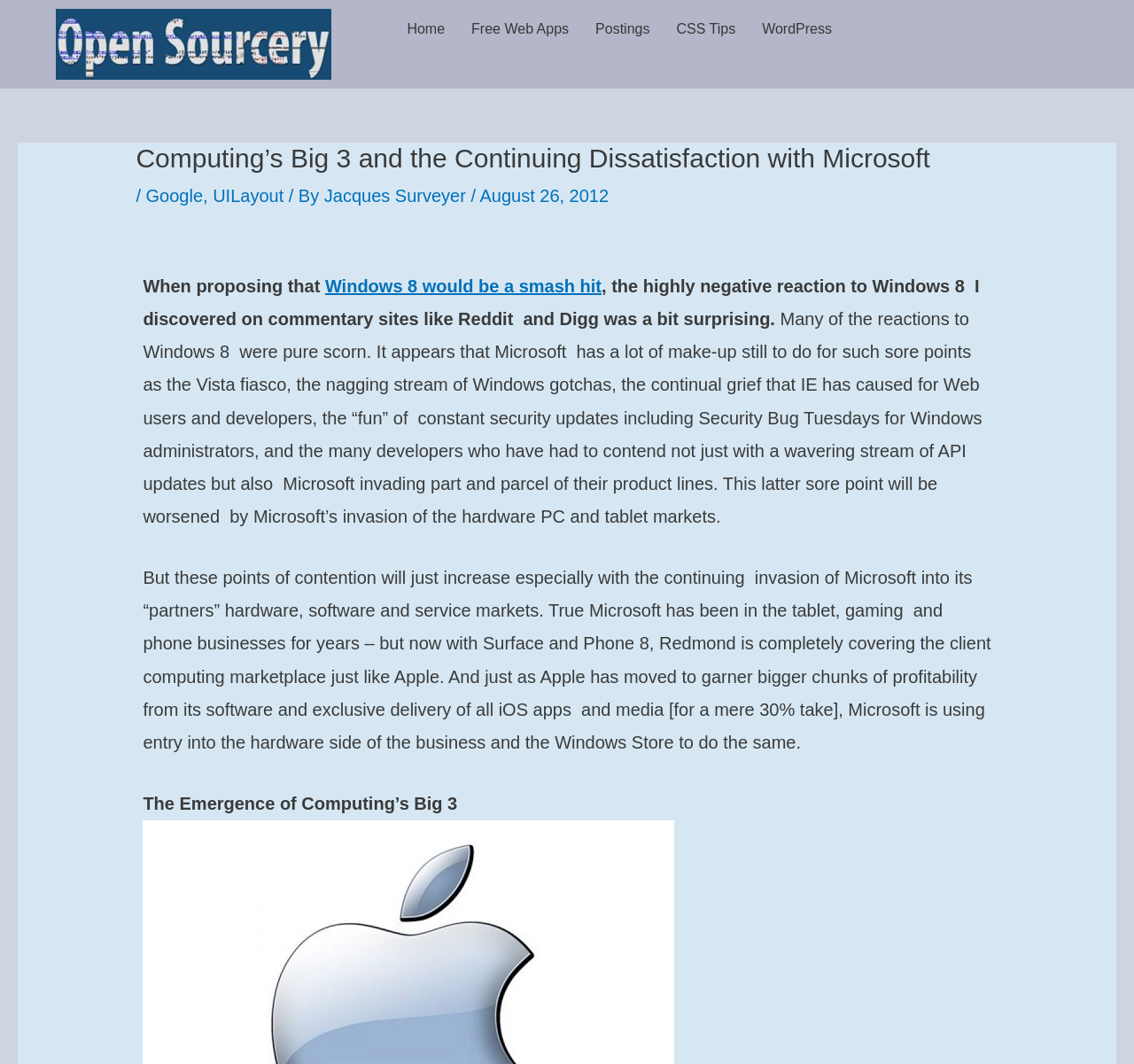Determine the bounding box coordinates of the region that needs to be clicked to achieve the task: "Click the link to view WordPress".

[0.66, 0.008, 0.745, 0.047]